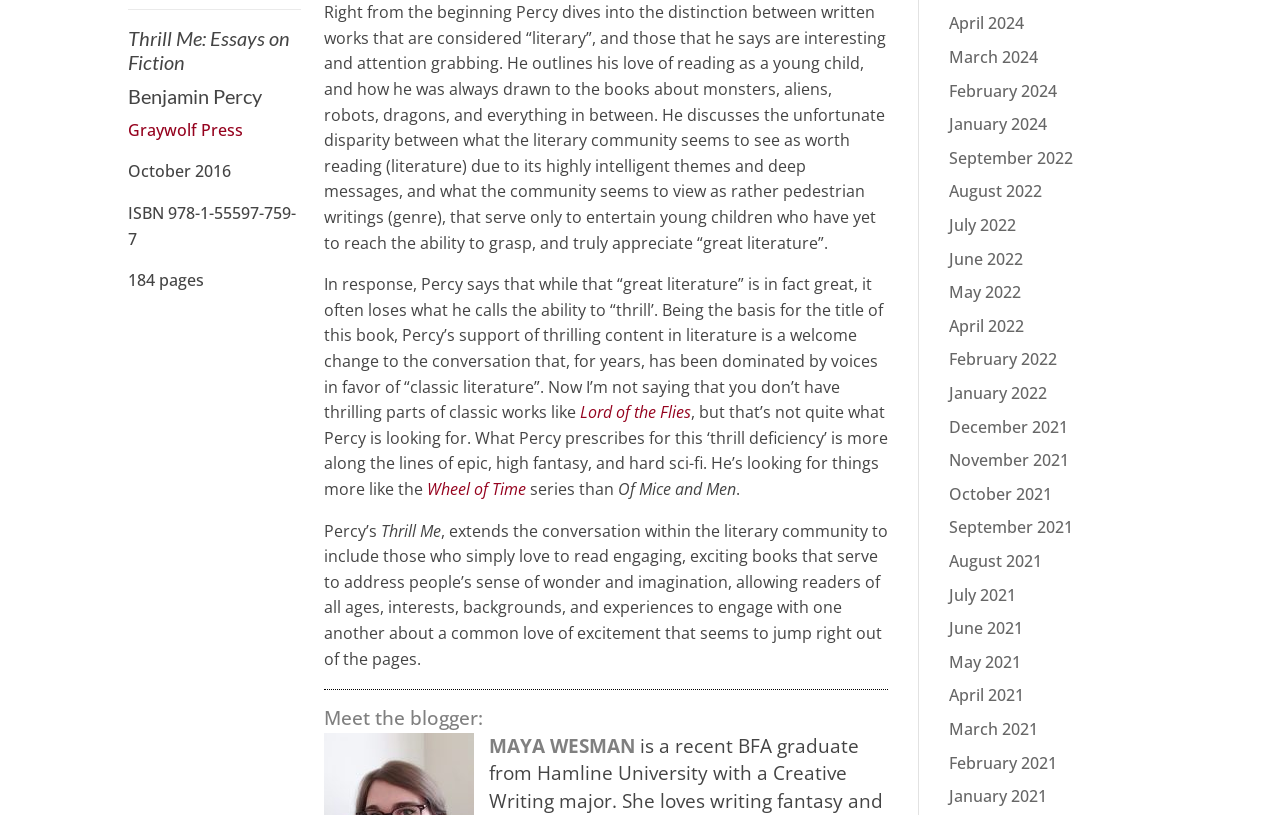Pinpoint the bounding box coordinates of the clickable element to carry out the following instruction: "Explore the blog posts from April 2024."

[0.741, 0.015, 0.8, 0.042]